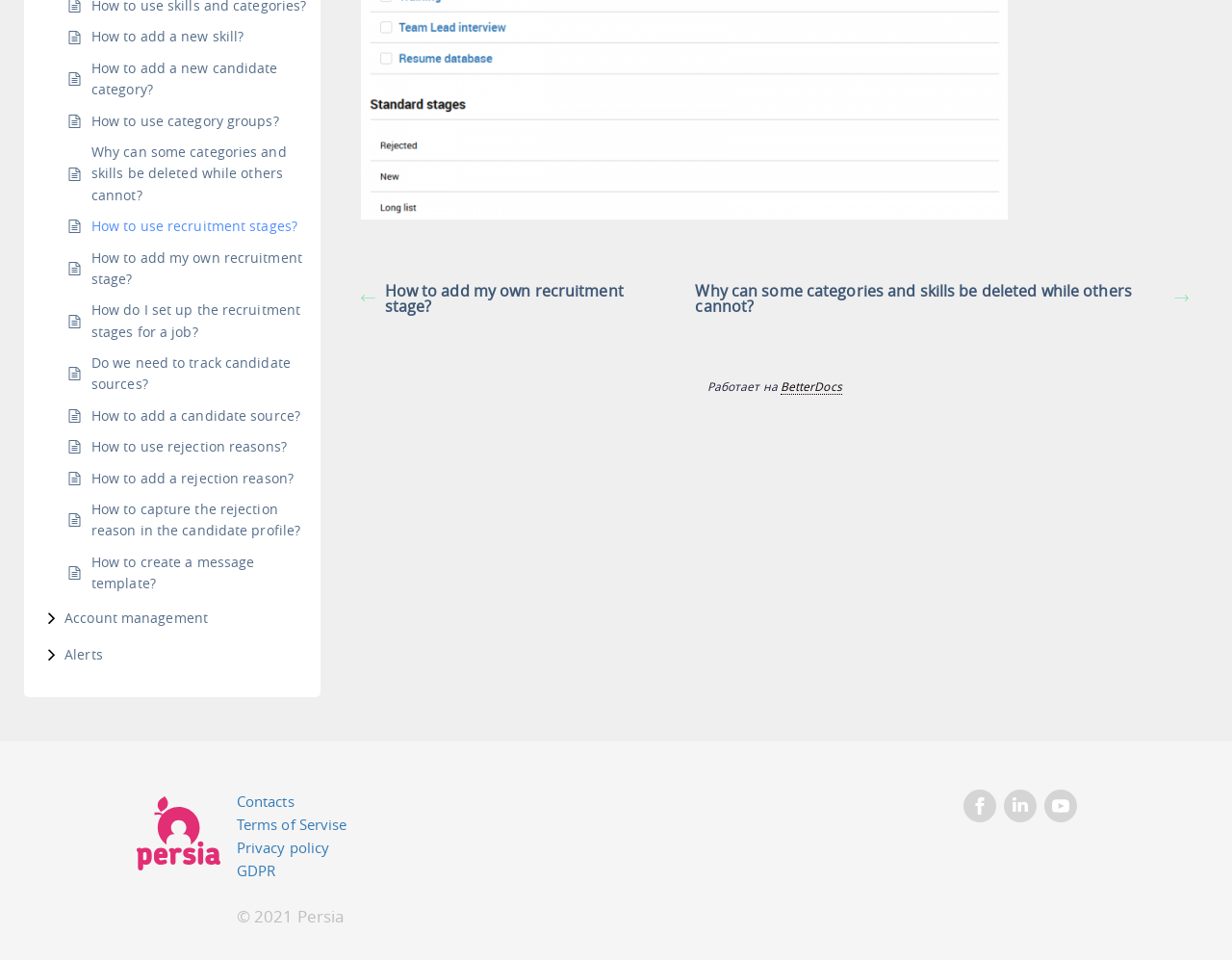For the element described, predict the bounding box coordinates as (top-left x, top-left y, bottom-right x, bottom-right y). All values should be between 0 and 1. Element description: title="Follow us on LinkedIn"

[0.815, 0.822, 0.841, 0.856]